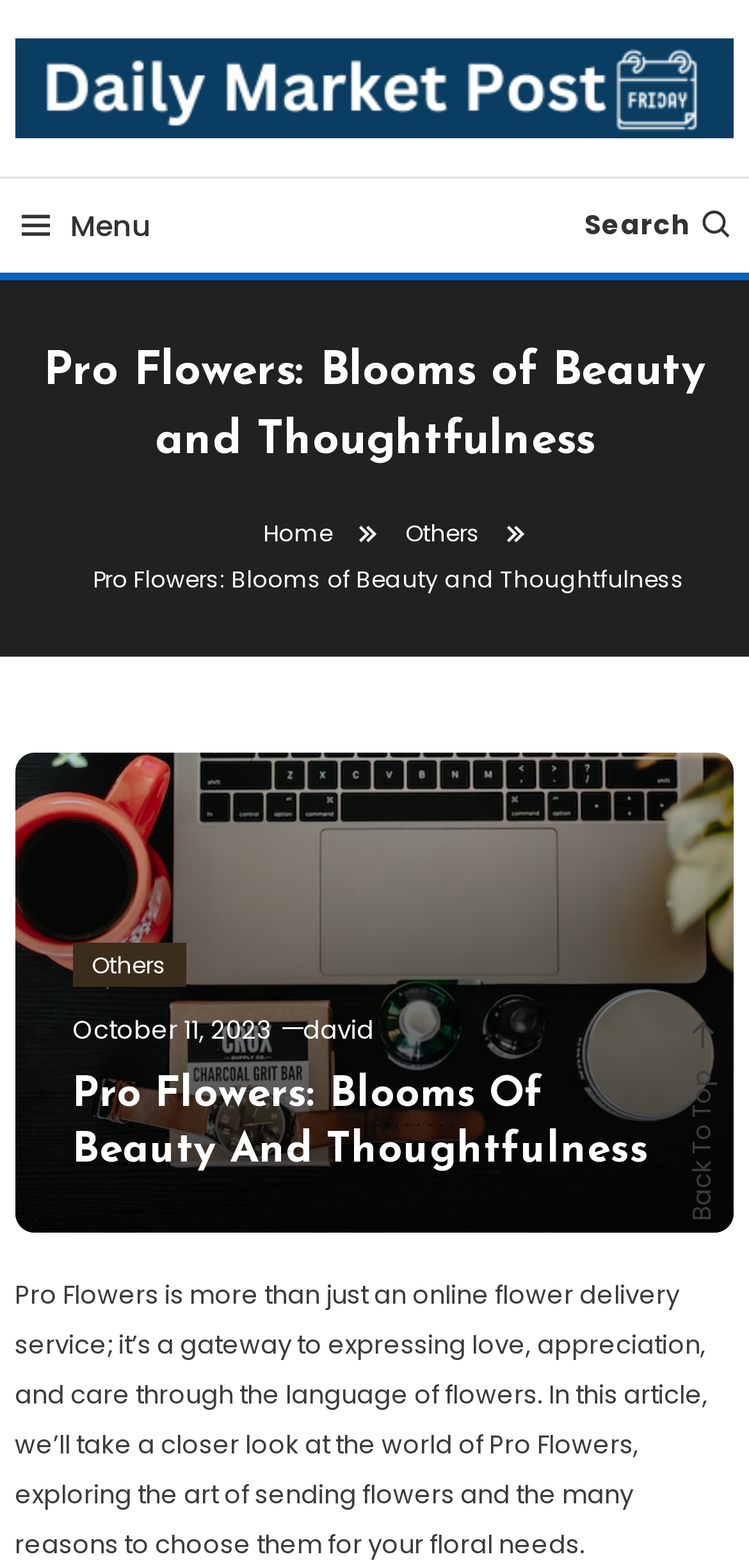Please provide the bounding box coordinate of the region that matches the element description: Daily Market Post. Coordinates should be in the format (top-left x, top-left y, bottom-right x, bottom-right y) and all values should be between 0 and 1.

[0.02, 0.099, 0.815, 0.144]